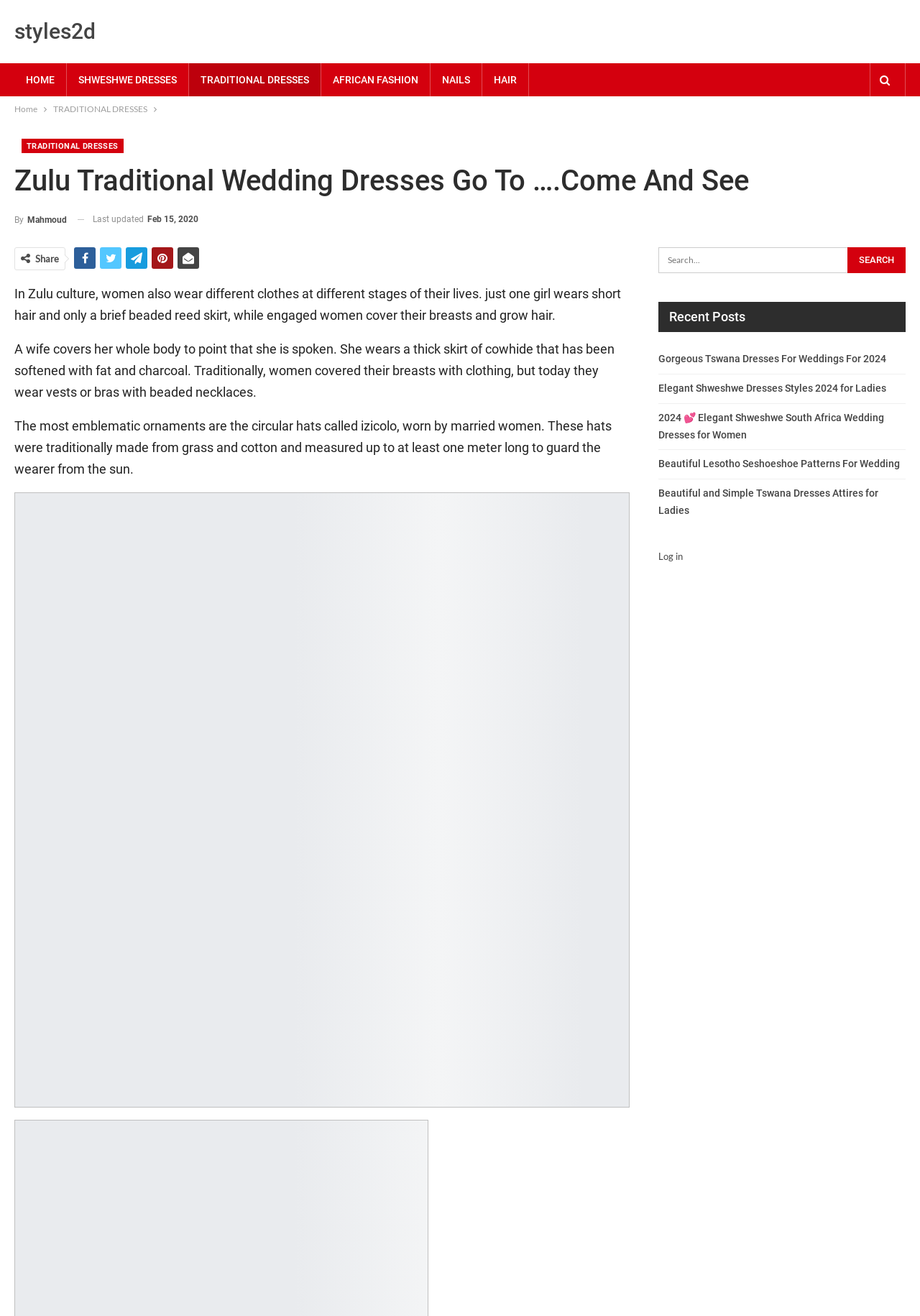Please identify the bounding box coordinates of the element's region that I should click in order to complete the following instruction: "Click on the 'TRADITIONAL DRESSES' link". The bounding box coordinates consist of four float numbers between 0 and 1, i.e., [left, top, right, bottom].

[0.205, 0.048, 0.348, 0.073]